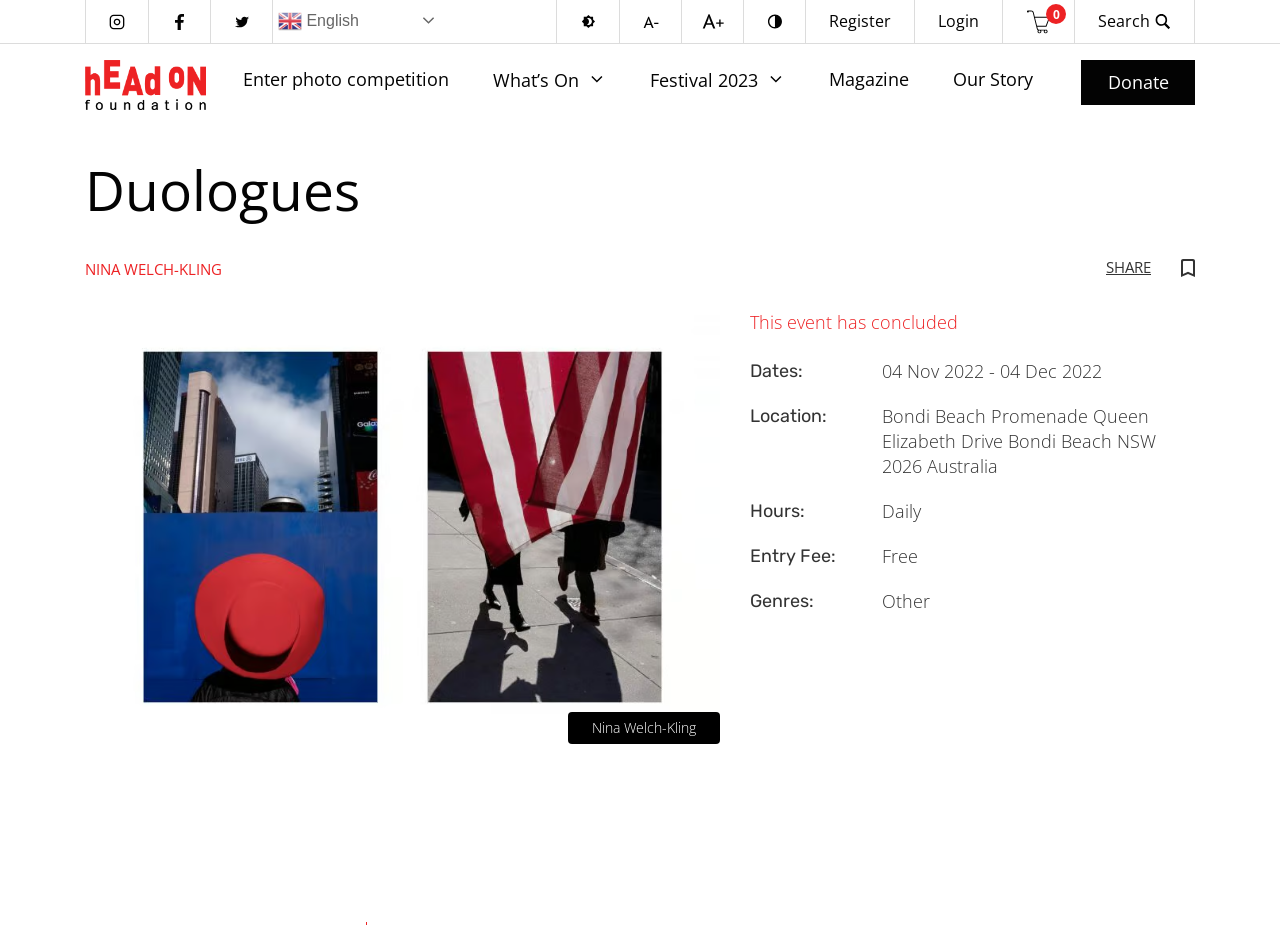Write a detailed summary of the webpage.

The webpage is about Duologues, an event part of the Head On Photo Festival. At the top, there are several links and images, including flags for language selection, and social media icons. Below these, there are prominent links to "Enter photo competition", "What's On", "Festival 2023", "Magazine", "Our Story", and "Donate".

The main content of the page is about an event featuring Nina Welch-Kling. There is a large image of the event, with a caption below it. The event details are listed, including dates, location, hours, entry fee, and genres. The dates are from November 4, 2022, to December 4, 2022, and the location is Bondi Beach Promenade in Australia. The event is free and open daily.

On the right side of the page, there are links to share the event on social media, including Instagram, Facebook, and Email. There is also a small image at the bottom right corner of the page.